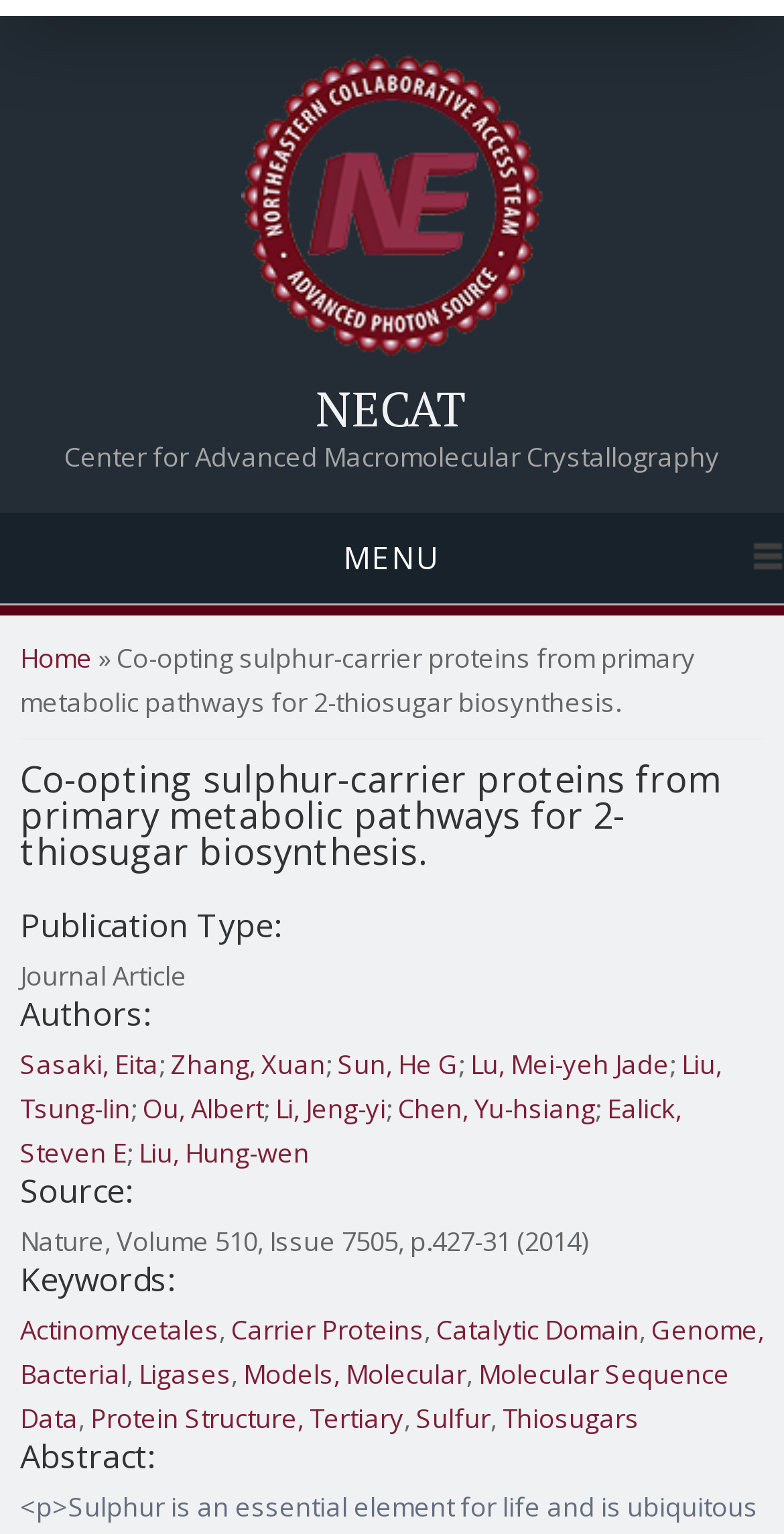Calculate the bounding box coordinates of the UI element given the description: "Catalytic Domain".

[0.556, 0.855, 0.815, 0.879]